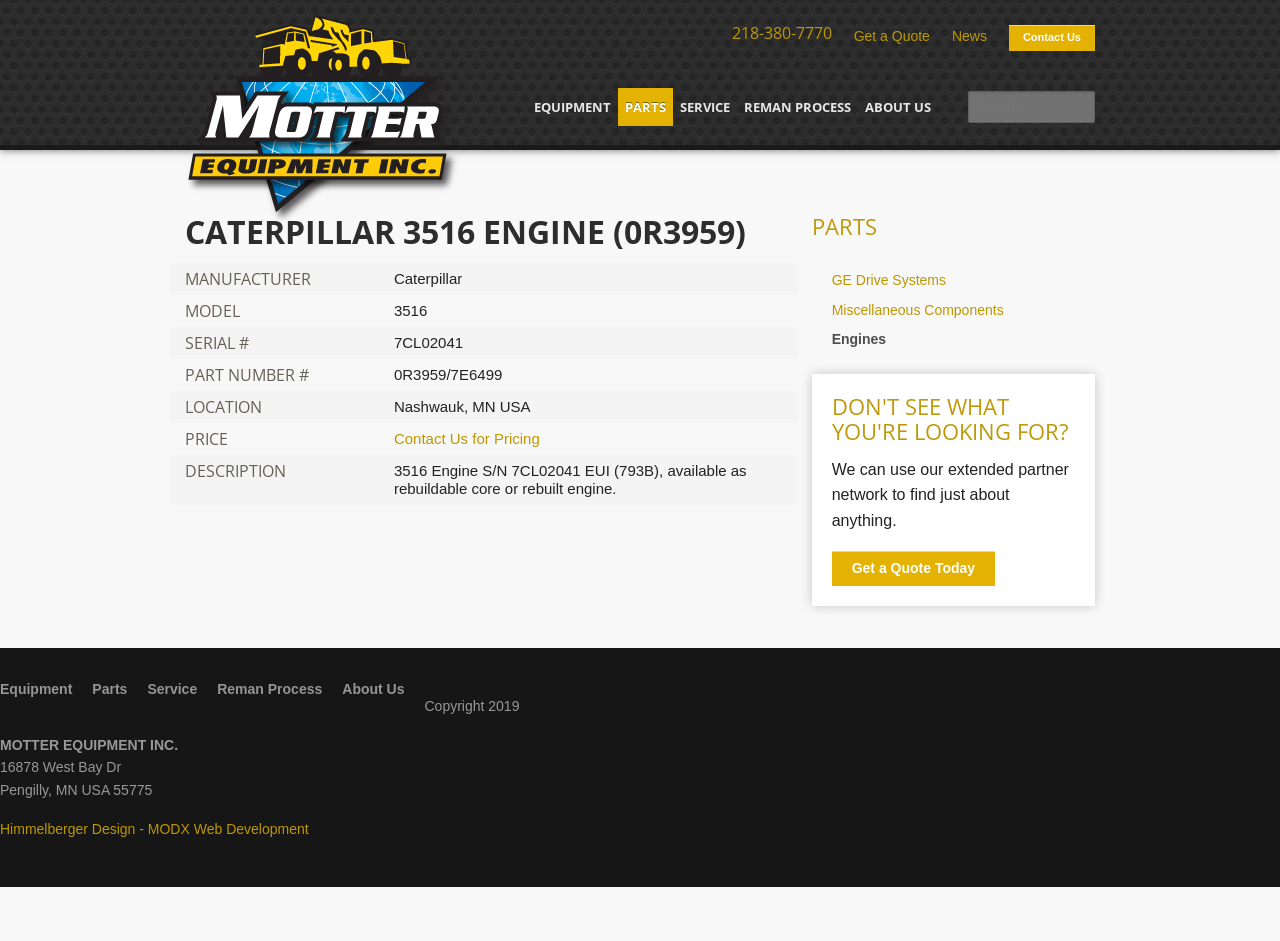Locate the UI element that matches the description Log In in the webpage screenshot. Return the bounding box coordinates in the format (top-left x, top-left y, bottom-right x, bottom-right y), with values ranging from 0 to 1.

None